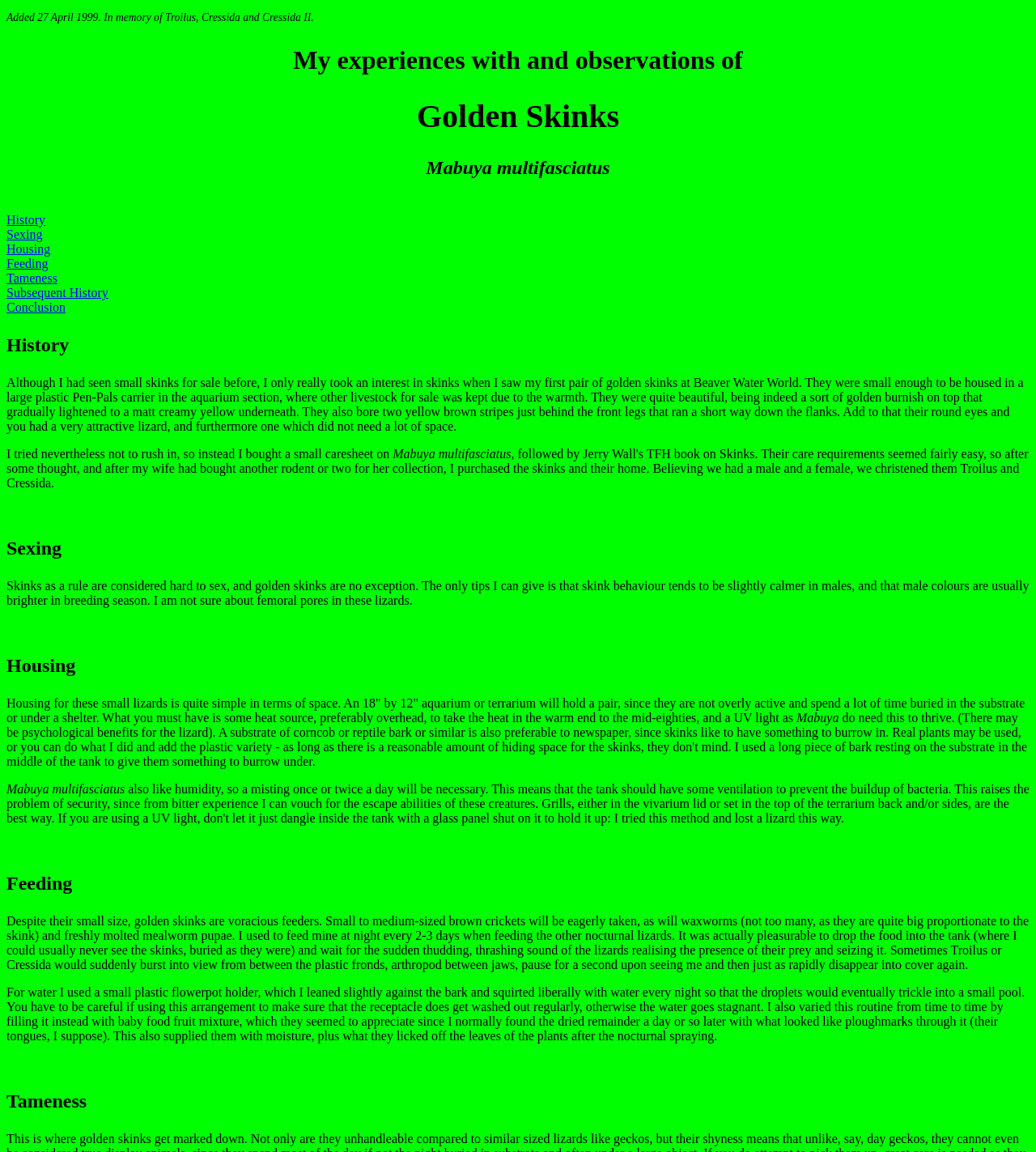Find and specify the bounding box coordinates that correspond to the clickable region for the instruction: "Click on the 'Feeding' link".

[0.006, 0.223, 0.047, 0.235]